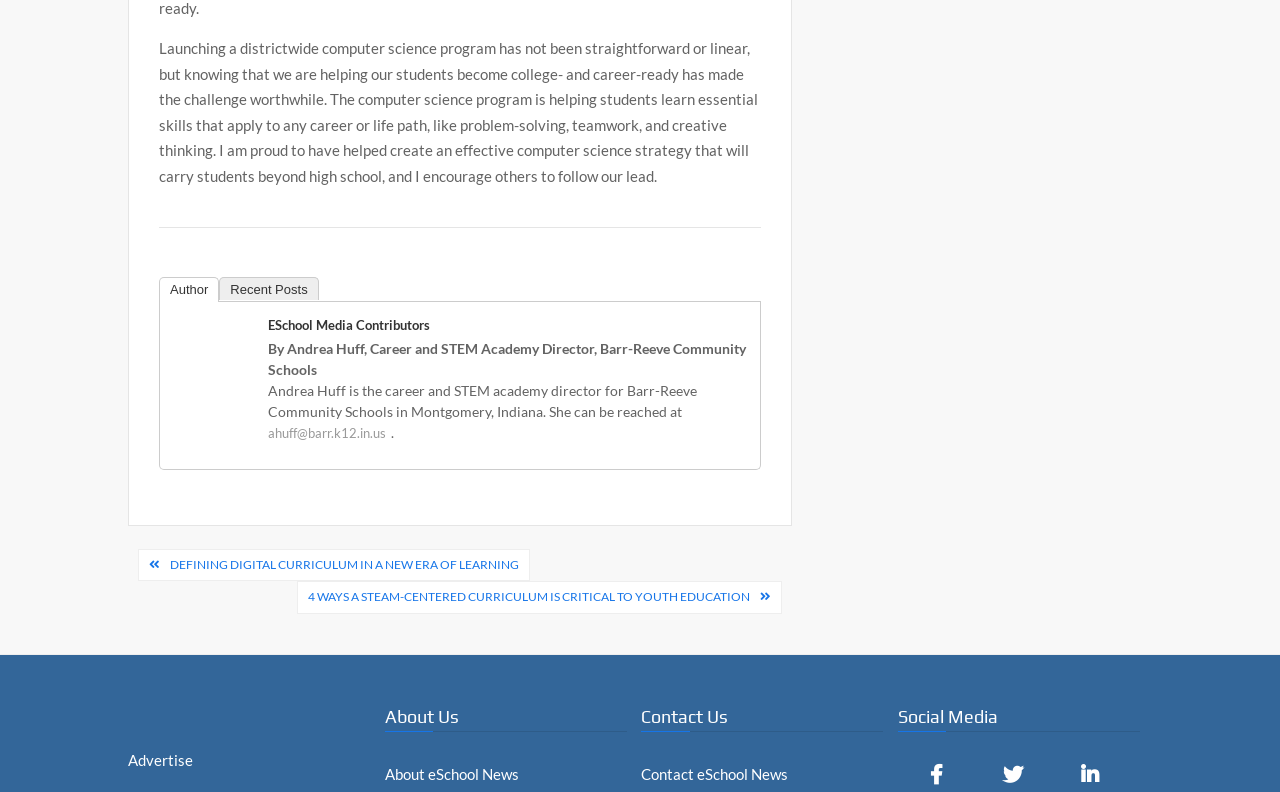What is the email address of the author?
Based on the screenshot, provide a one-word or short-phrase response.

ahuff@barr.k12.in.us